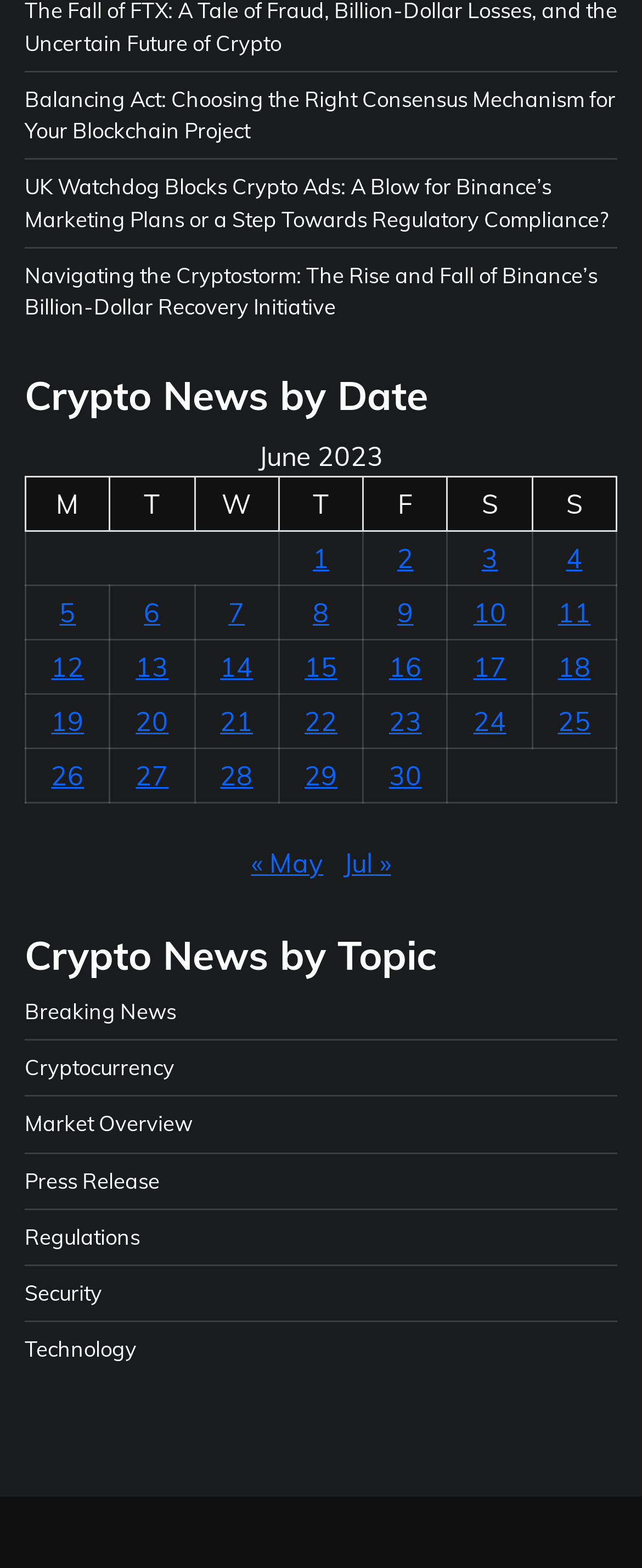Please answer the following query using a single word or phrase: 
How many days are listed in the table?

30